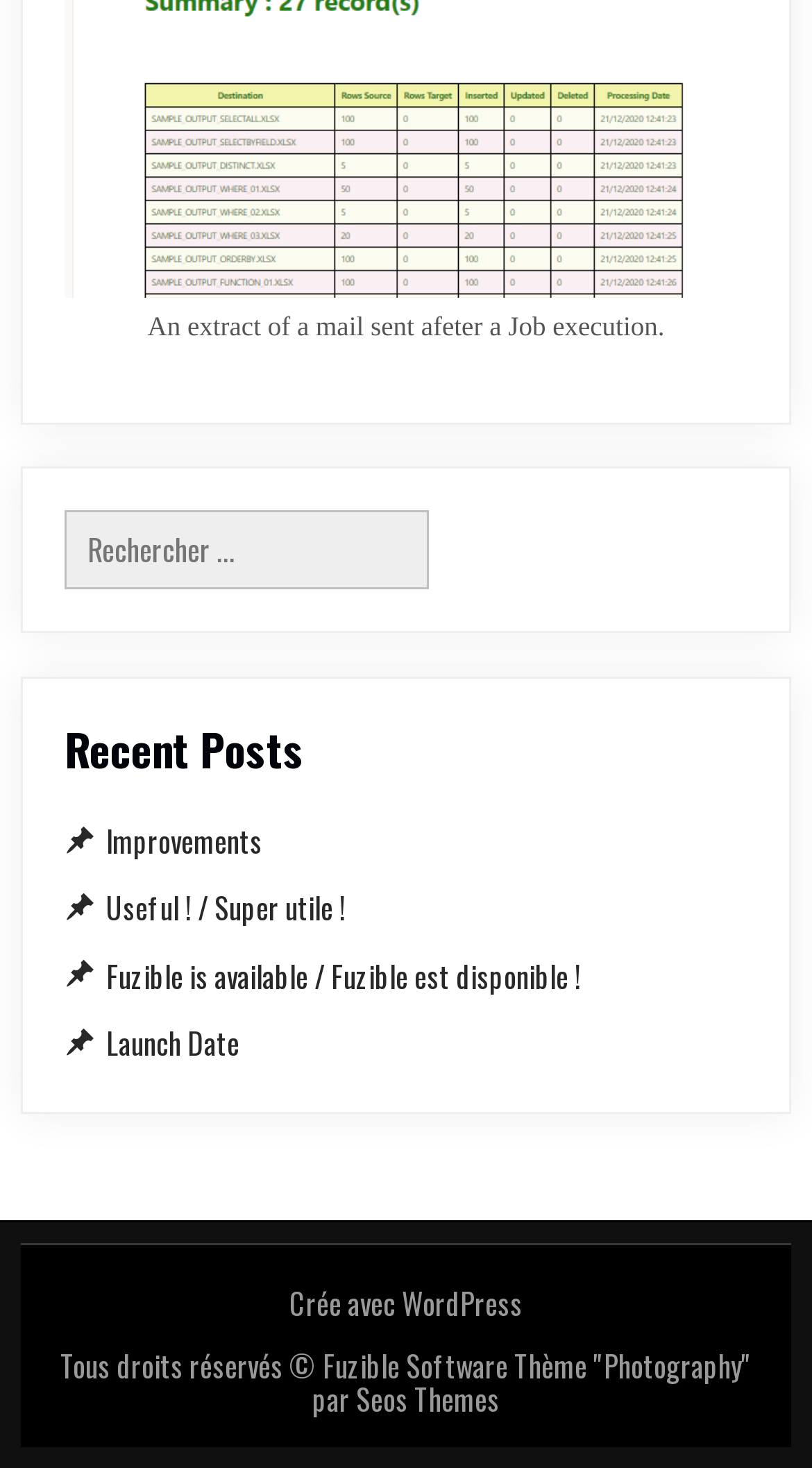How many links are there under 'Recent Posts'?
Using the image, respond with a single word or phrase.

5